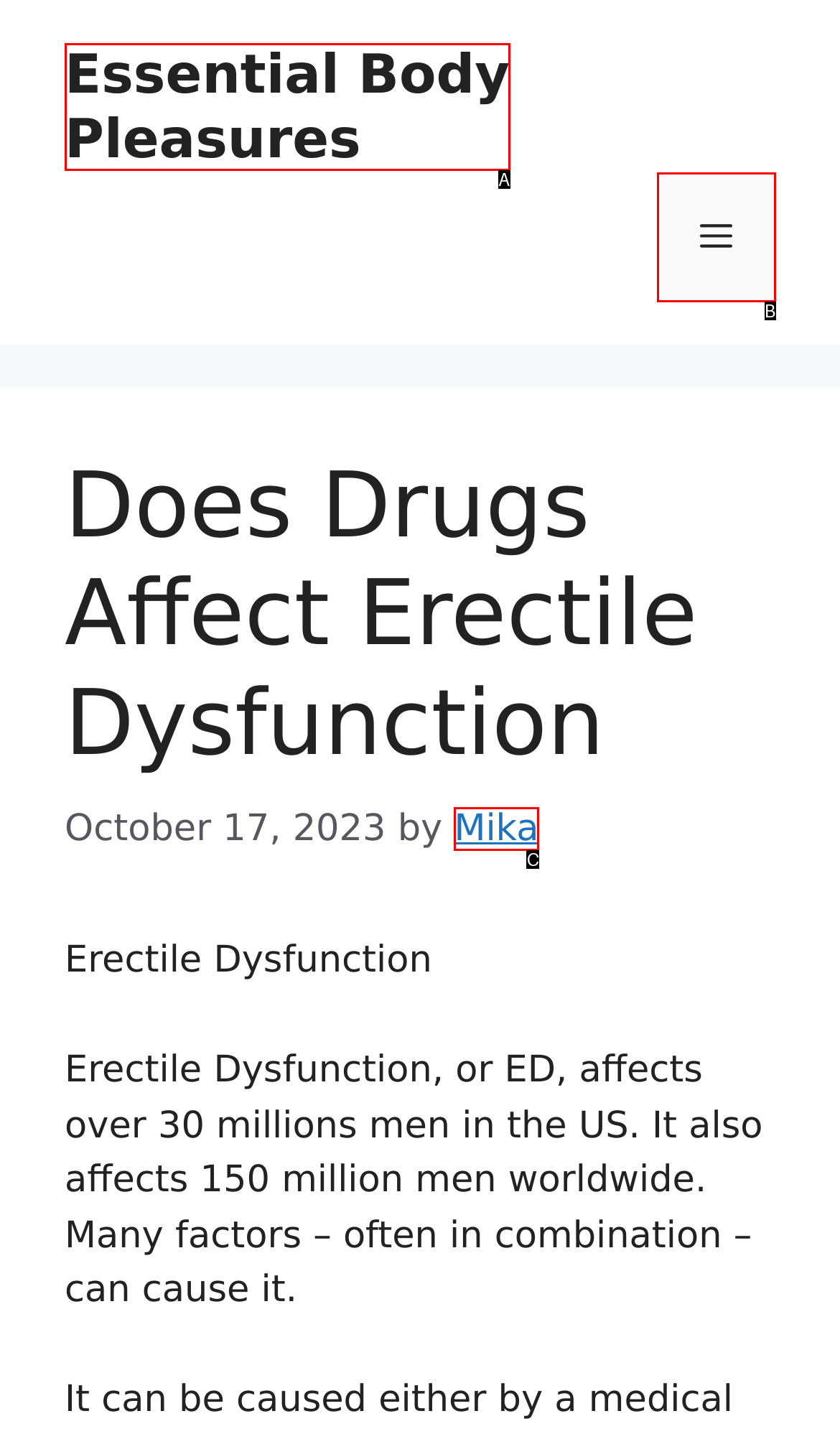Select the letter that corresponds to the description: Essential Body Pleasures. Provide your answer using the option's letter.

A